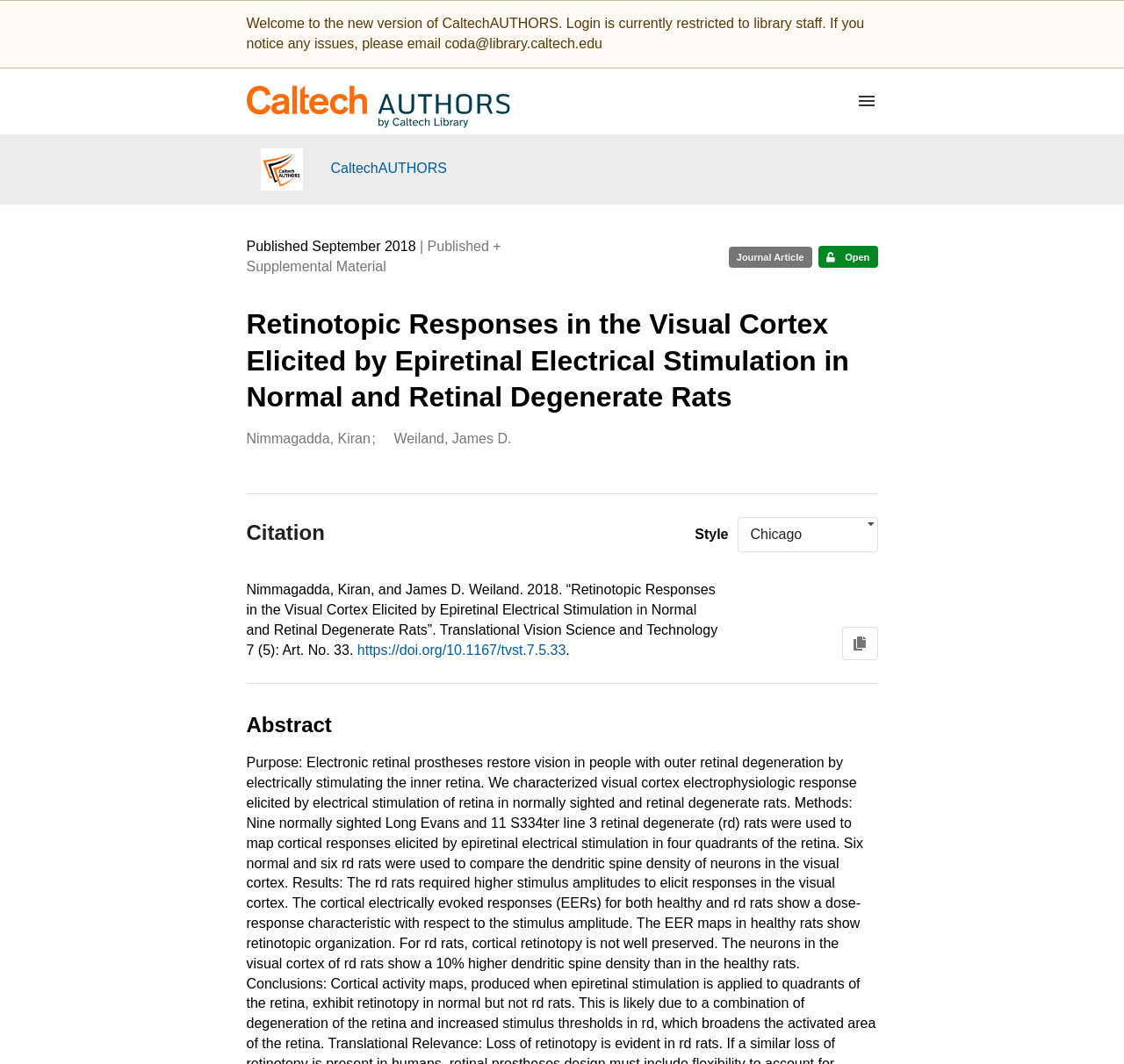Respond to the question with just a single word or phrase: 
What is the resource type of the article?

Journal Article